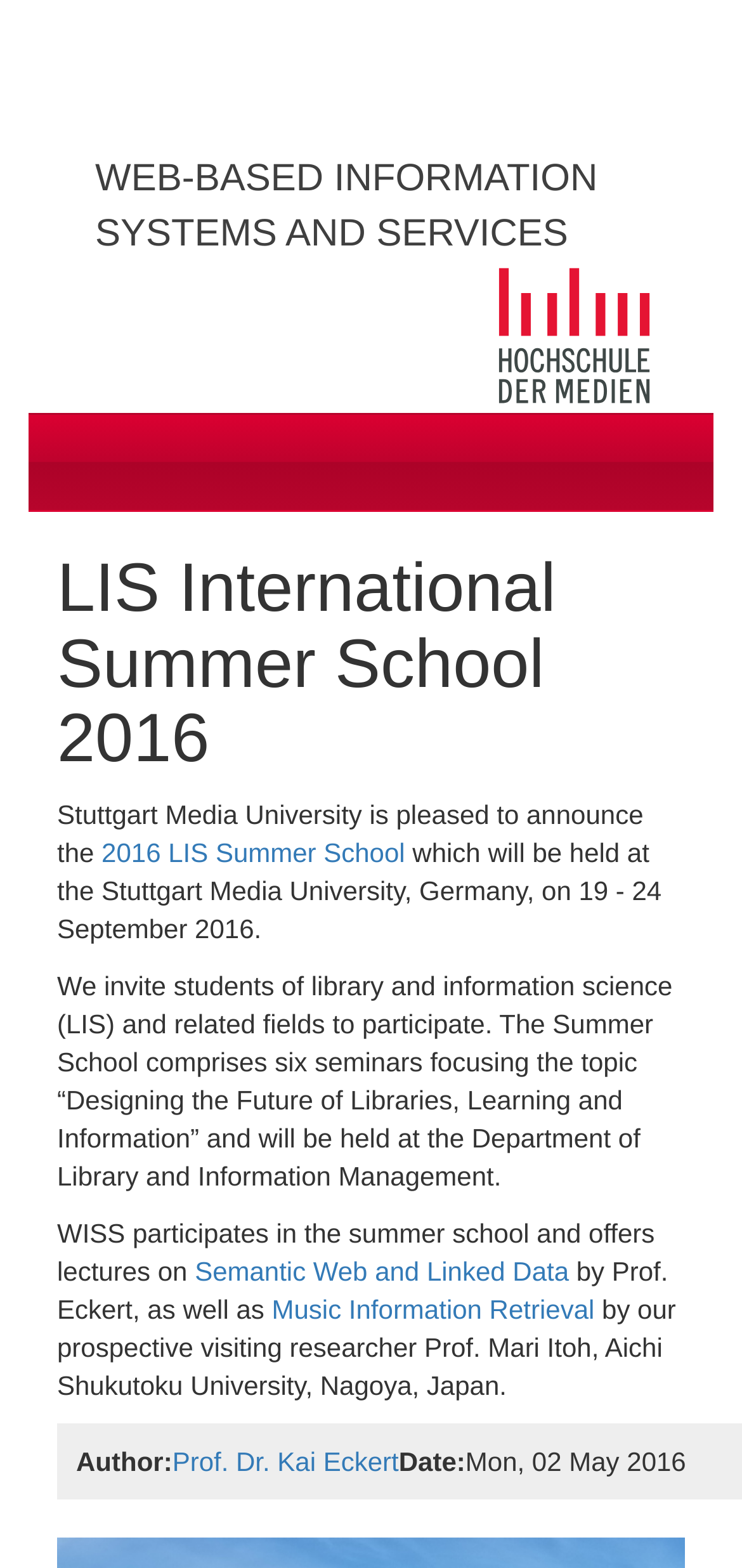Provide the bounding box coordinates of the HTML element described by the text: "Music Information Retrieval".

[0.366, 0.825, 0.801, 0.845]